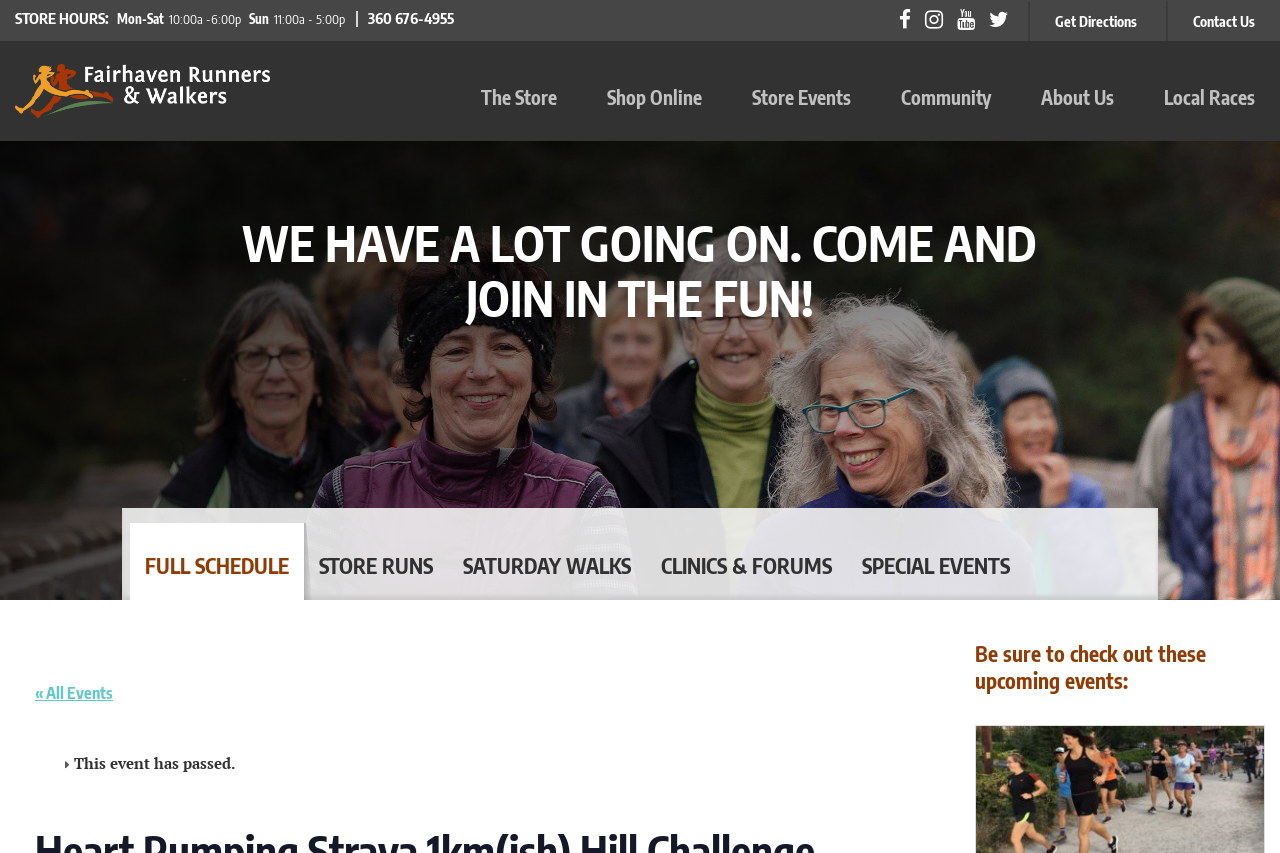Identify the bounding box coordinates for the UI element mentioned here: "Clinics & Forums". Provide the coordinates as four float values between 0 and 1, i.e., [left, top, right, bottom].

[0.504, 0.613, 0.661, 0.713]